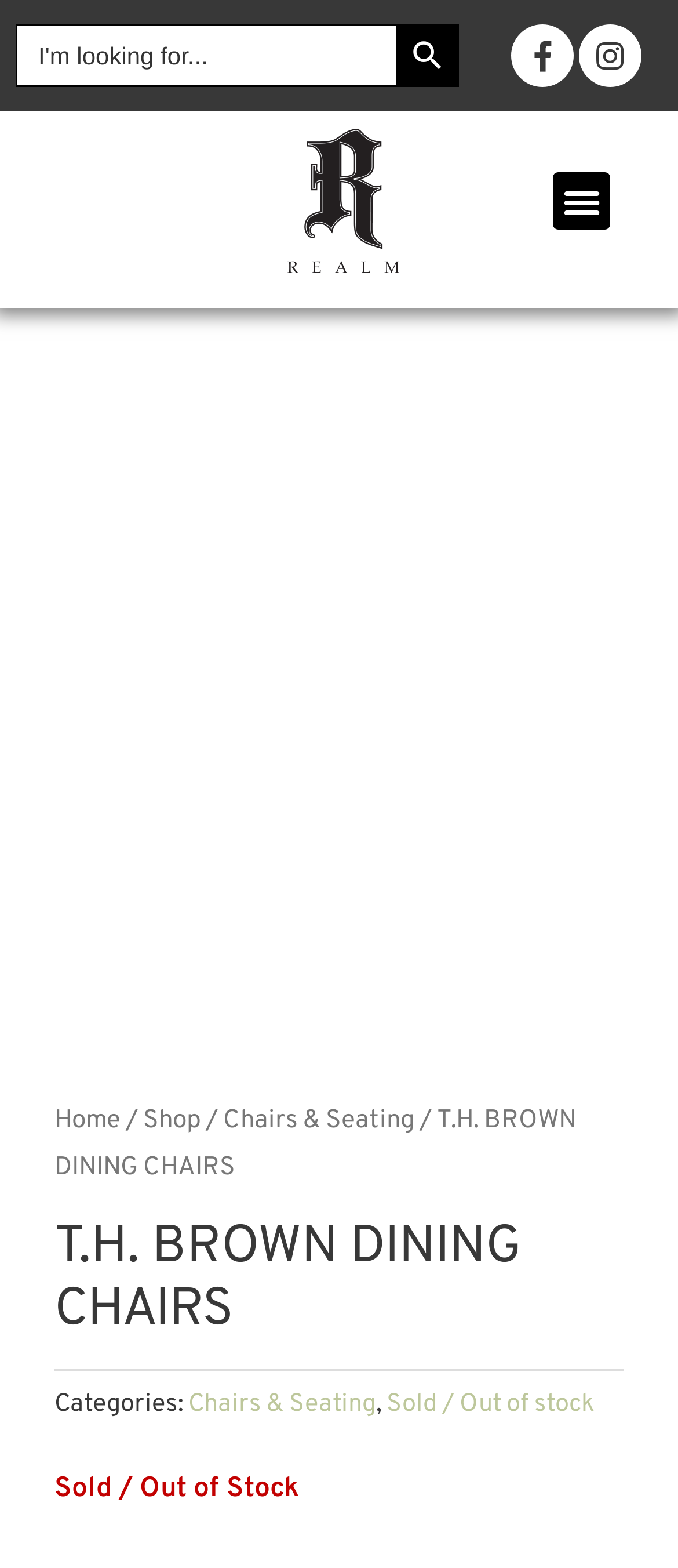Utilize the information from the image to answer the question in detail:
What is the brand of the dining chairs?

I inferred this answer by looking at the heading 'T.H. BROWN DINING CHAIRS' and understanding that it is referring to the brand of the dining chairs.